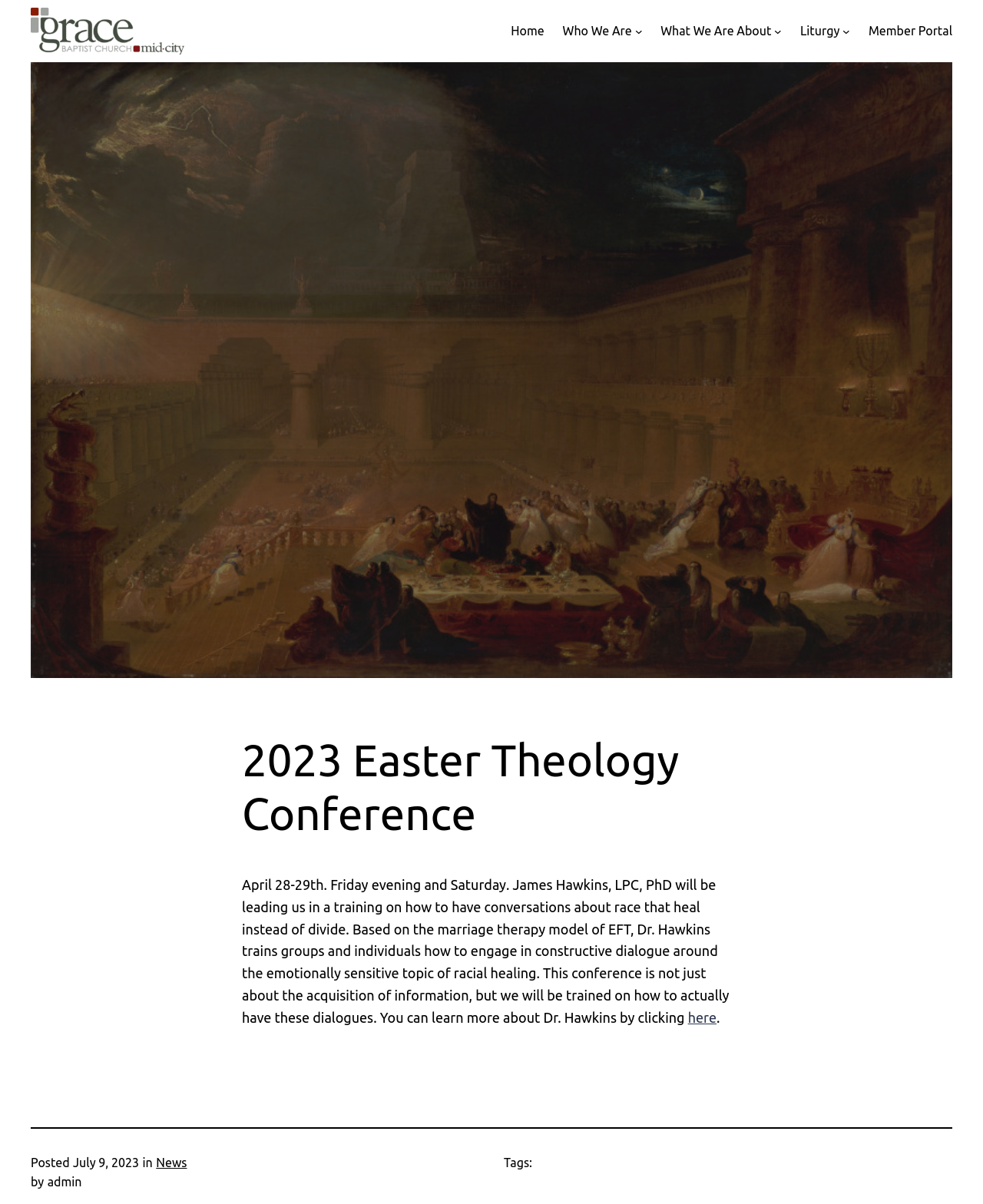What is the name of the model used in the training?
We need a detailed and meticulous answer to the question.

The model used in the training is mentioned in the main content section of the webpage, where it is stated that the training is 'based on the marriage therapy model of EFT.'